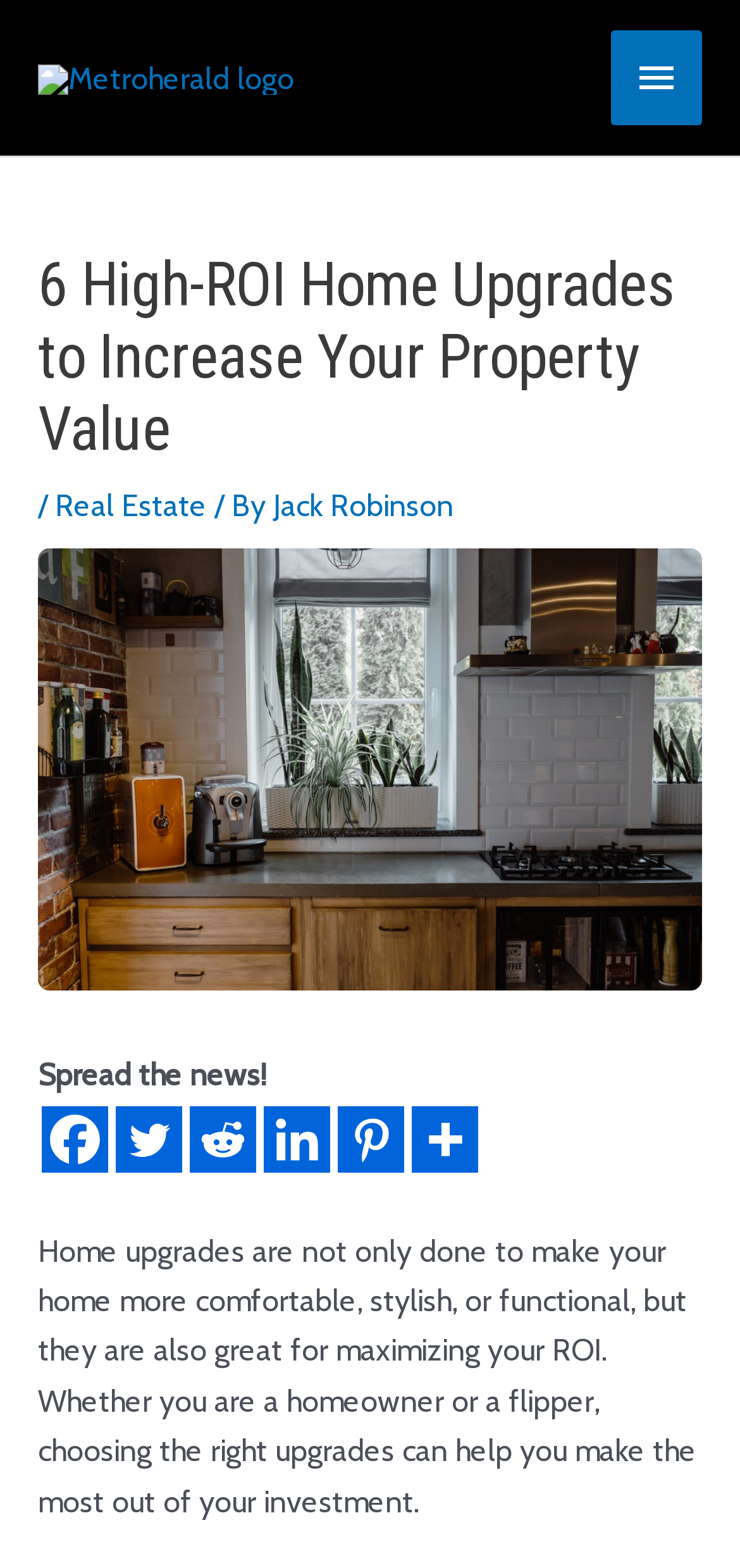Find the bounding box coordinates of the element to click in order to complete this instruction: "Open the main menu". The bounding box coordinates must be four float numbers between 0 and 1, denoted as [left, top, right, bottom].

[0.826, 0.019, 0.949, 0.08]